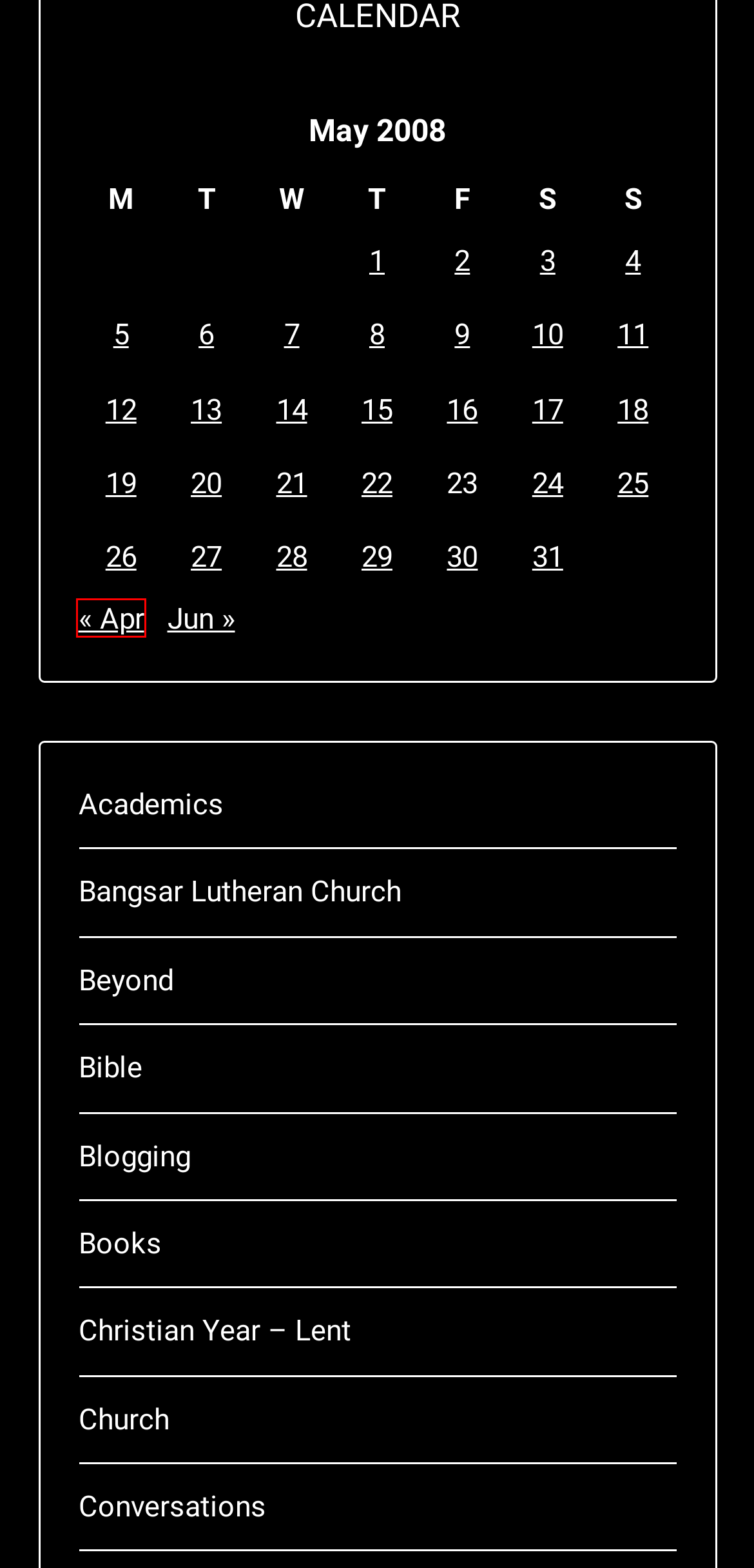You are given a screenshot of a webpage with a red rectangle bounding box around a UI element. Select the webpage description that best matches the new webpage after clicking the element in the bounding box. Here are the candidates:
A. April 2008 – Sivin Kit's Garden
B. 1 May, 2008 – Sivin Kit's Garden
C. June 2008 – Sivin Kit's Garden
D. 18 May, 2008 – Sivin Kit's Garden
E. 28 May, 2008 – Sivin Kit's Garden
F. 5 May, 2008 – Sivin Kit's Garden
G. Bible – Sivin Kit's Garden
H. 8 May, 2008 – Sivin Kit's Garden

A